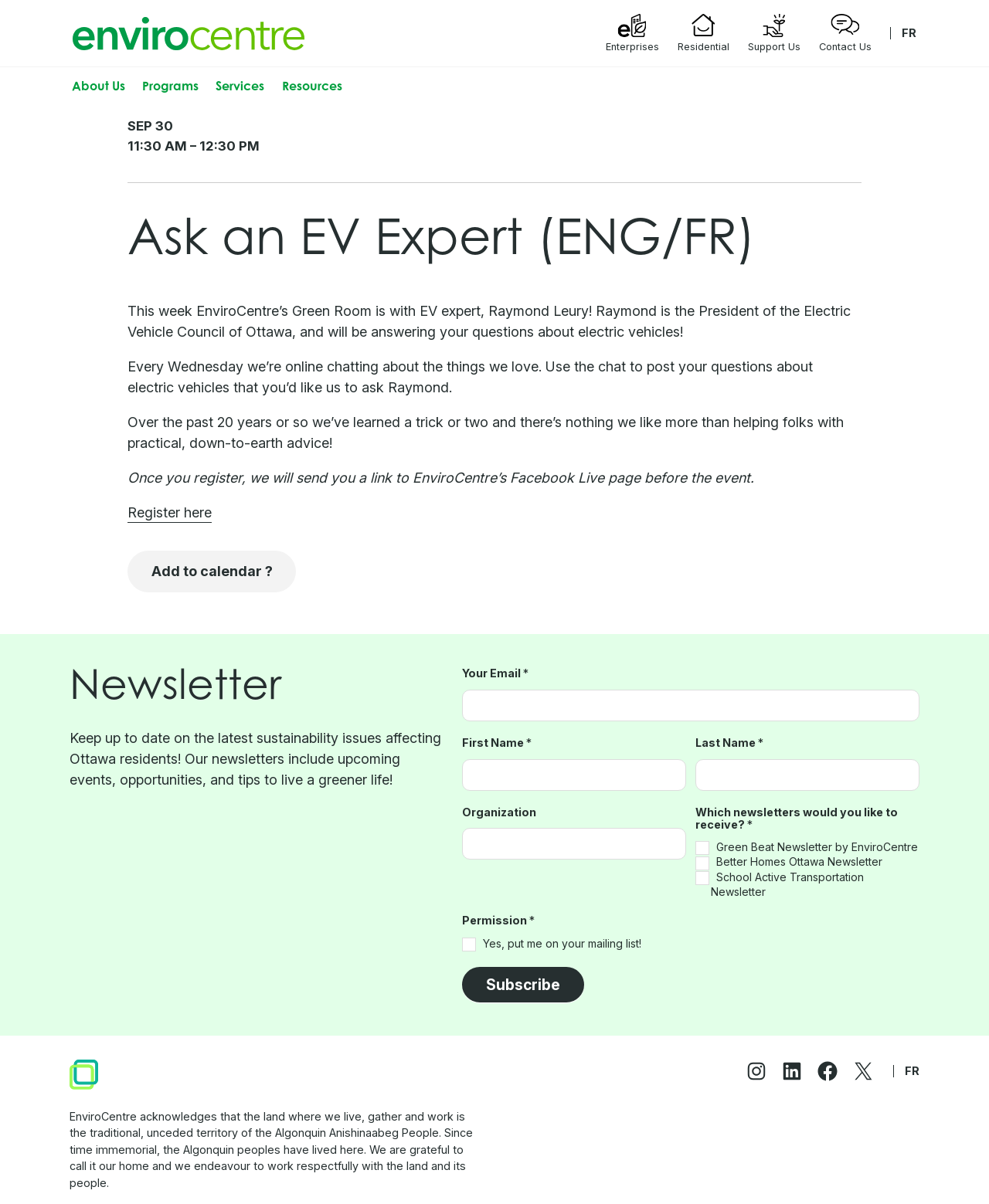Please provide a detailed answer to the question below by examining the image:
What is required to register for the event?

To register for the event, the user is required to provide their Email, First Name, and Last Name, as indicated by the required fields in the registration form.